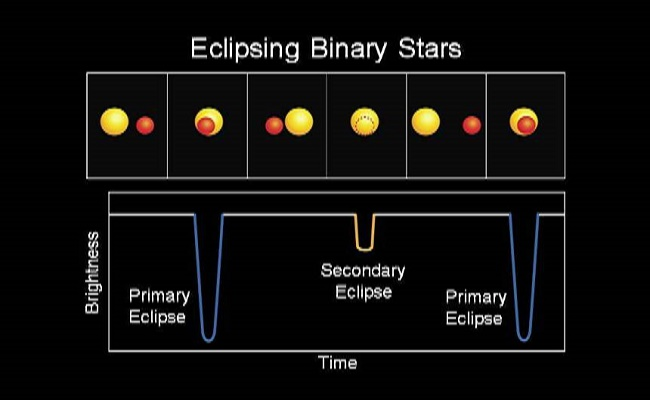What is the purpose of studying eclipsing binaries?
Answer the question with a thorough and detailed explanation.

The diagram effectively captures the dynamics of eclipsing binaries, which play a critical role in astronomical studies, allowing scientists to glean insights into stellar masses and distances, providing valuable information about the properties of stars.